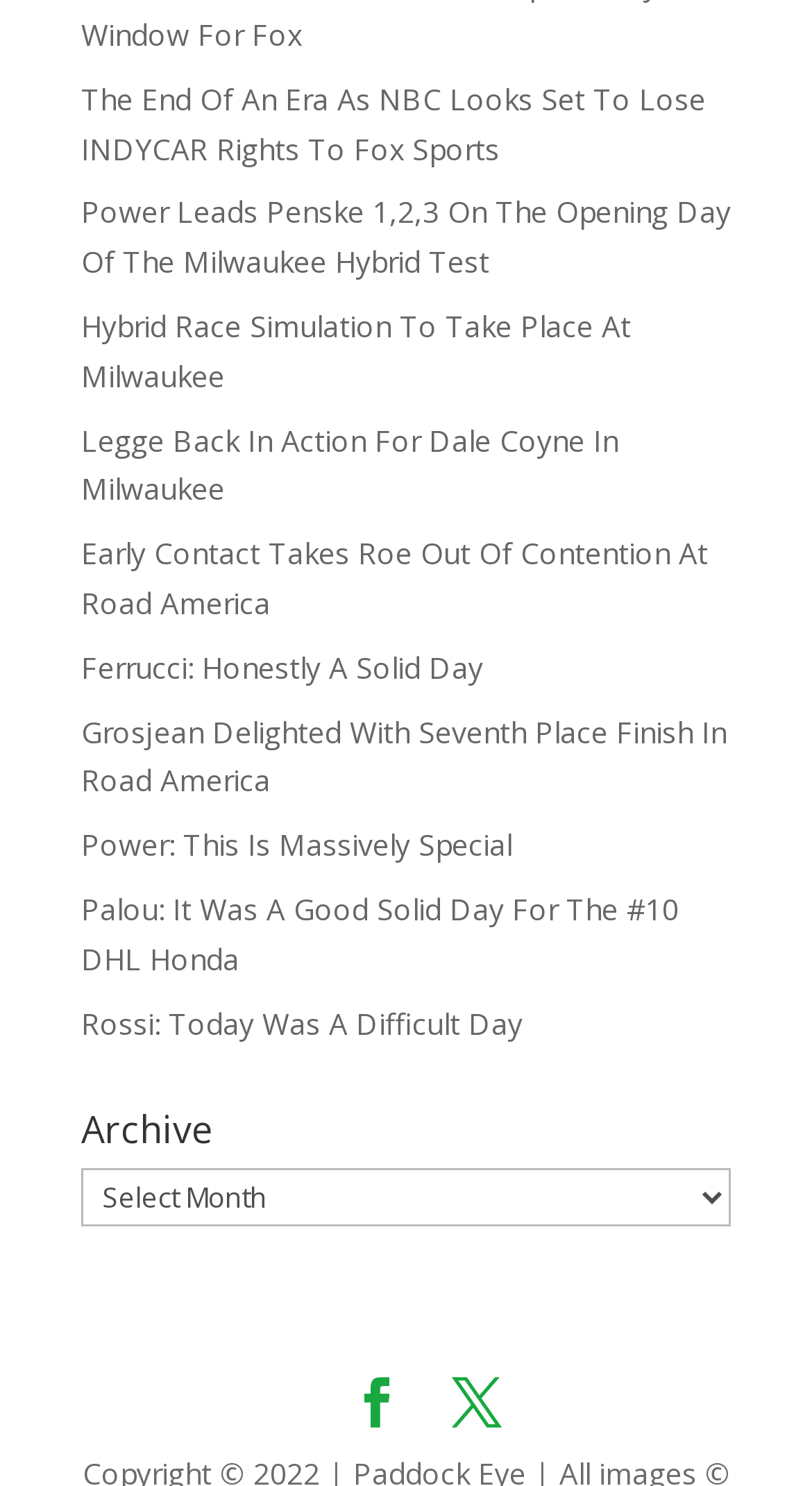Answer the following in one word or a short phrase: 
What is the title of the first link?

The End Of An Era As NBC Looks Set To Lose INDYCAR Rights To Fox Sports